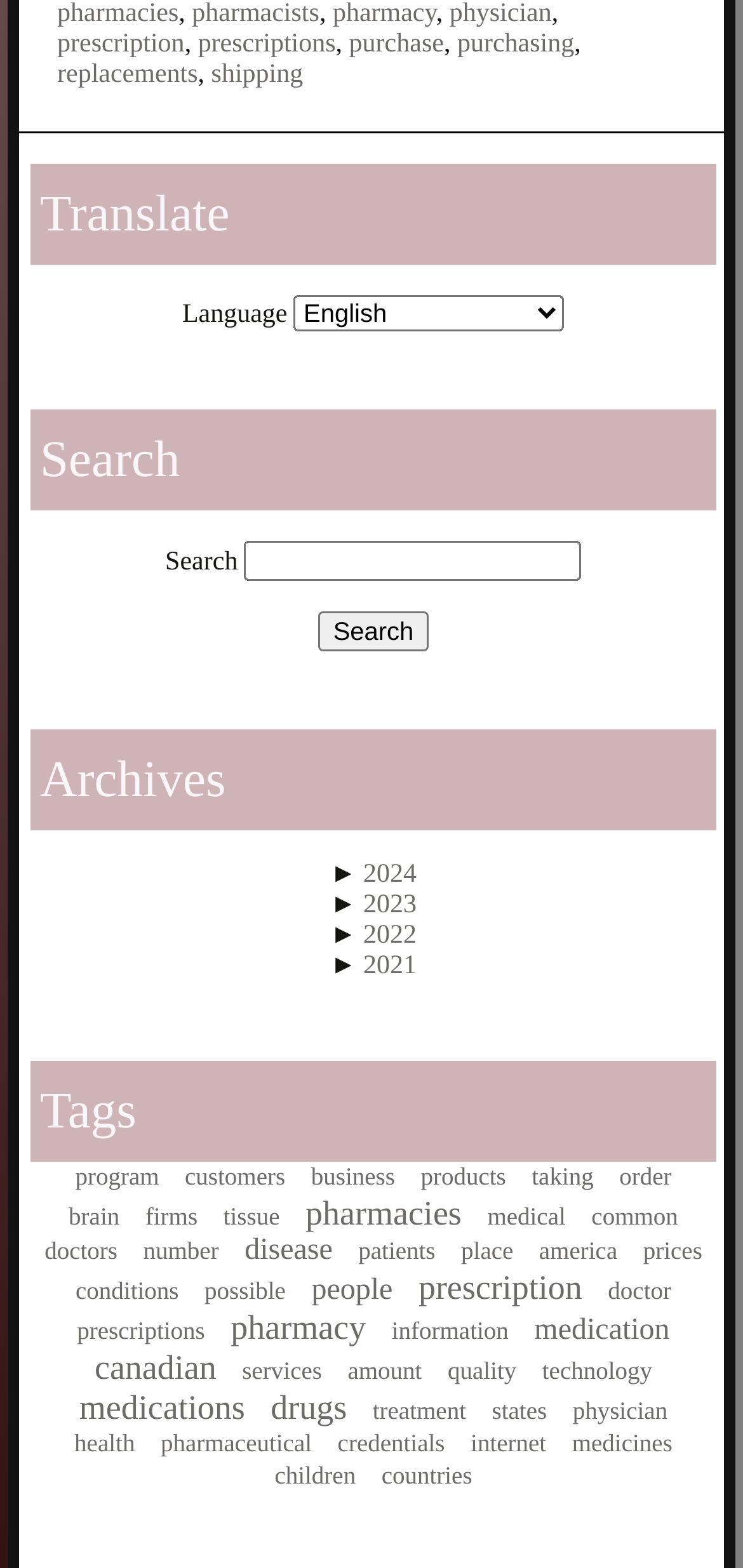Please provide the bounding box coordinate of the region that matches the element description: treatment. Coordinates should be in the format (top-left x, top-left y, bottom-right x, bottom-right y) and all values should be between 0 and 1.

[0.501, 0.891, 0.627, 0.909]